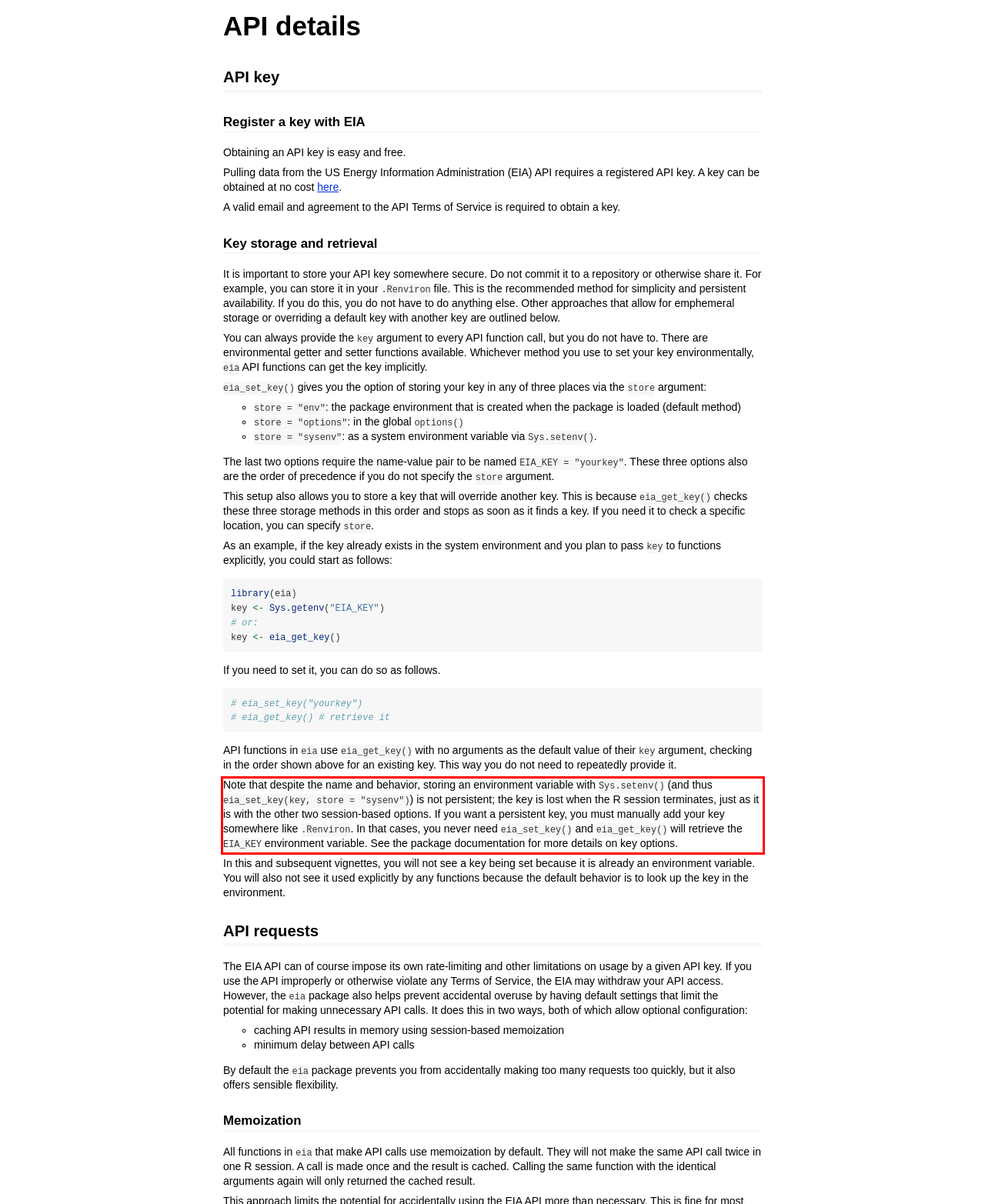In the given screenshot, locate the red bounding box and extract the text content from within it.

Note that despite the name and behavior, storing an environment variable with Sys.setenv() (and thus eia_set_key(key, store = "sysenv")) is not persistent; the key is lost when the R session terminates, just as it is with the other two session-based options. If you want a persistent key, you must manually add your key somewhere like .Renviron. In that cases, you never need eia_set_key() and eia_get_key() will retrieve the EIA_KEY environment variable. See the package documentation for more details on key options.